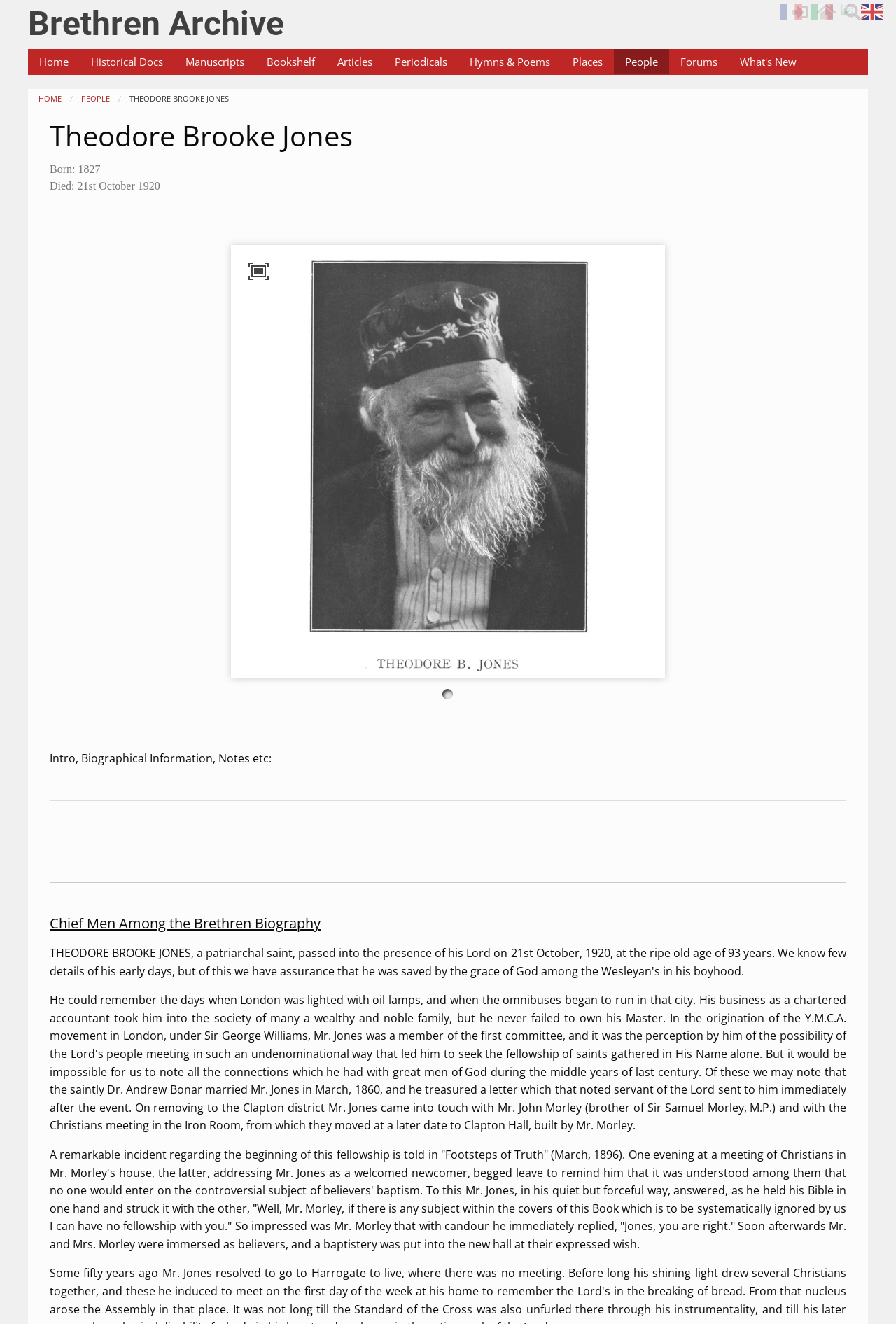What is the language of the link at the top right corner?
Refer to the screenshot and deliver a thorough answer to the question presented.

I found the answer by examining the link elements at the top right corner of the webpage and noticing that the last link has the text 'English'.